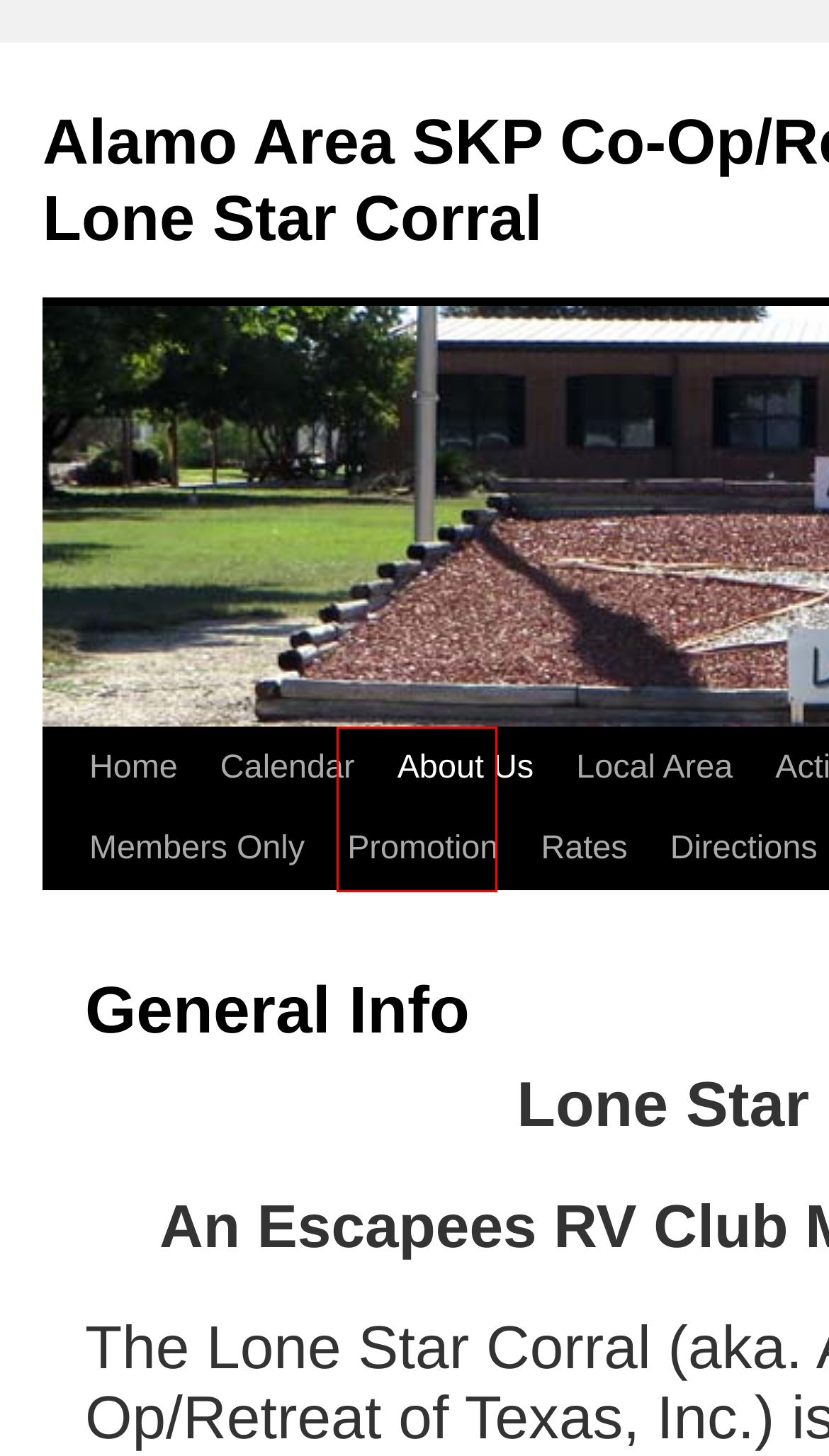Examine the webpage screenshot and identify the UI element enclosed in the red bounding box. Pick the webpage description that most accurately matches the new webpage after clicking the selected element. Here are the candidates:
A. lscskp - June/July 2024
B. Activities | Alamo Area SKP Co-Op/Retreat of Texas, Inc. Lone Star Corral
C. June | 2022 | Alamo Area SKP Co-Op/Retreat of Texas, Inc. Lone Star Corral
D. Local Area | Alamo Area SKP Co-Op/Retreat of Texas, Inc. Lone Star Corral
E. About Us | Alamo Area SKP Co-Op/Retreat of Texas, Inc. Lone Star Corral
F. Memorial Day Social Hour | Alamo Area SKP Co-Op/Retreat of Texas, Inc. Lone Star Corral
G. April | 2020 | Alamo Area SKP Co-Op/Retreat of Texas, Inc. Lone Star Corral
H. Directions | Alamo Area SKP Co-Op/Retreat of Texas, Inc. Lone Star Corral

E